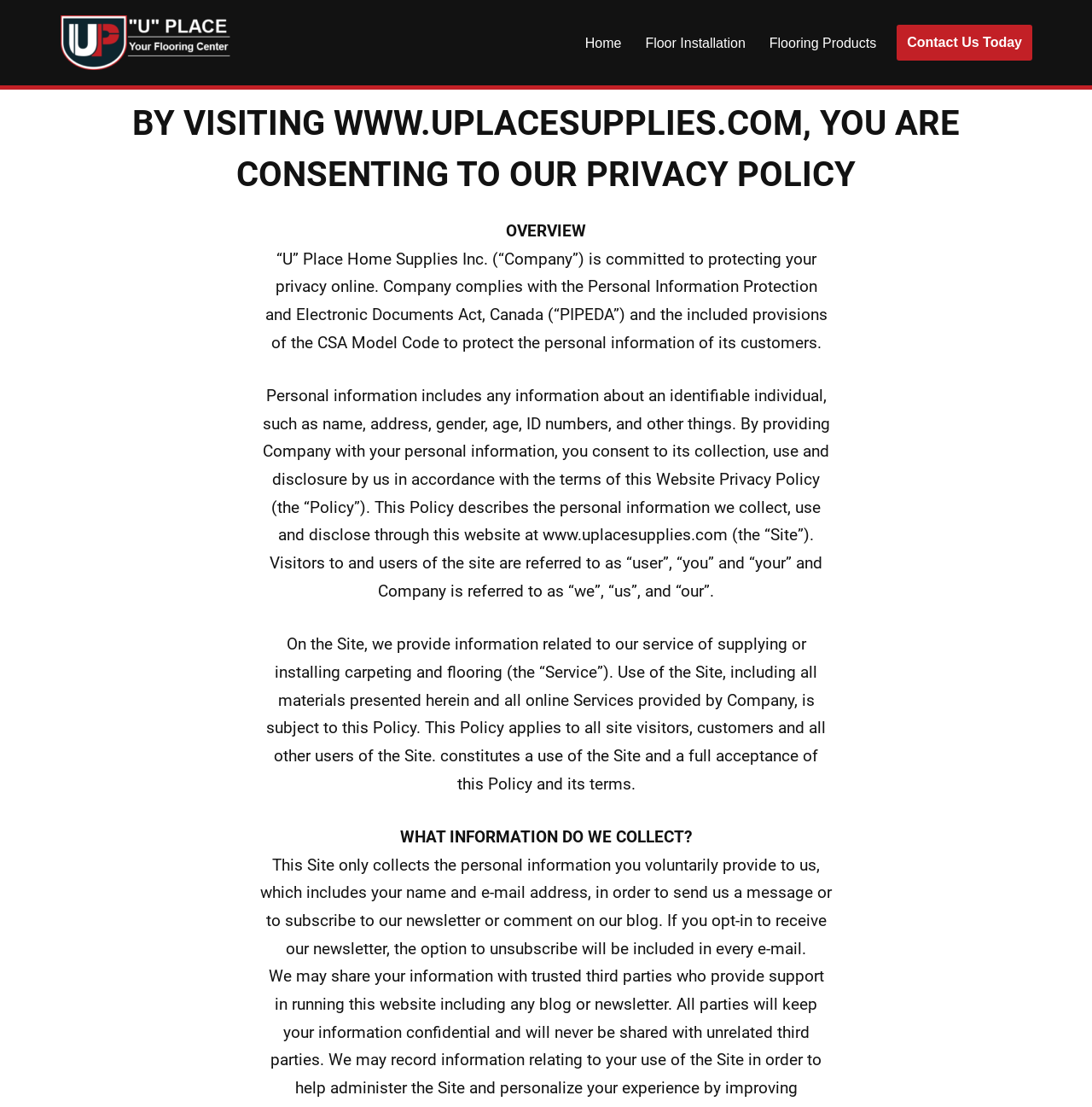What type of information does the website collect?
Please provide a detailed and thorough answer to the question.

According to the privacy policy section, the website collects personal information from users, including name, email address, and other identifiable information. This information is collected voluntarily when users provide it to the website, such as when sending a message or subscribing to a newsletter.